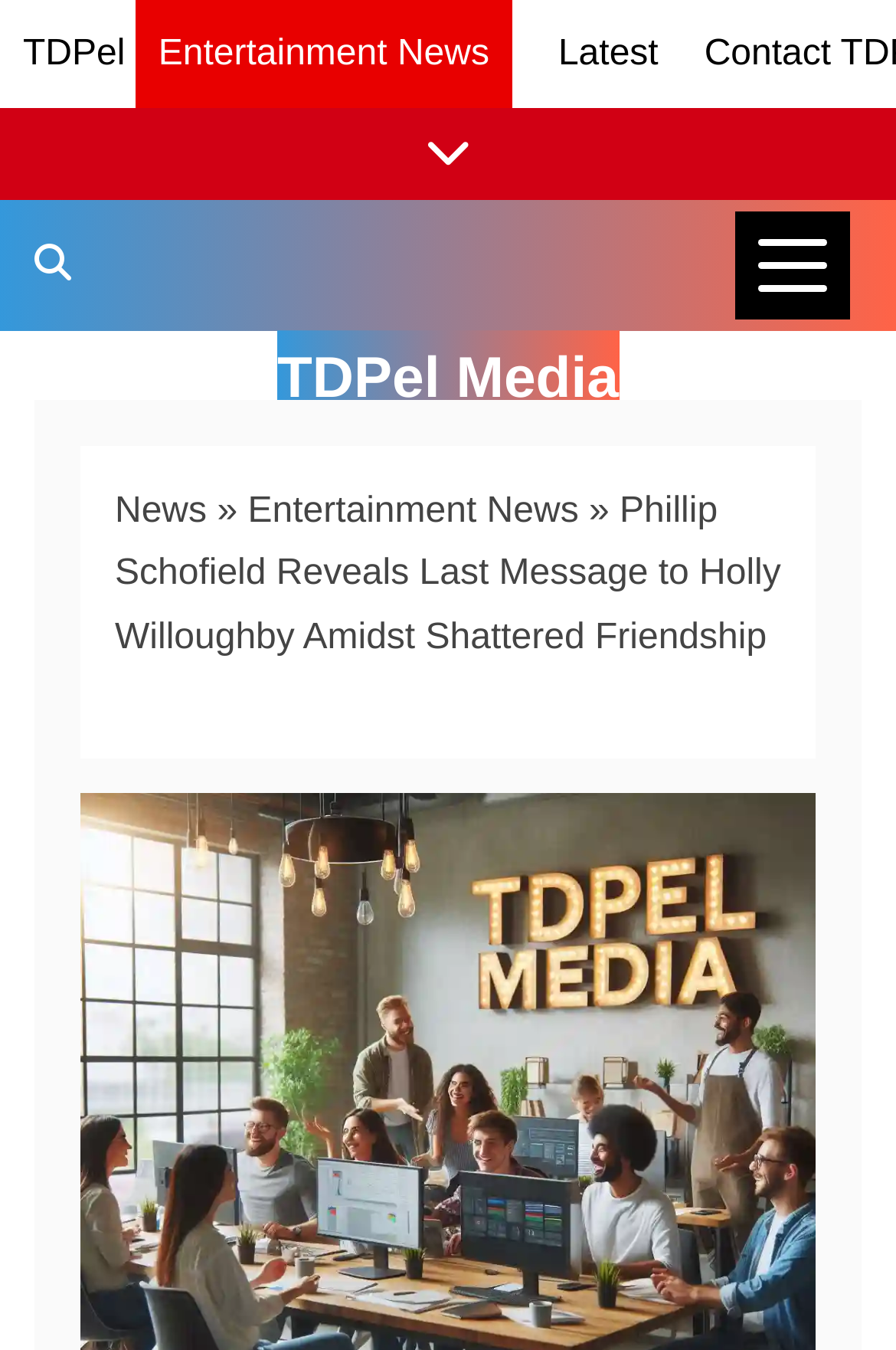Locate the bounding box coordinates of the UI element described by: "Entertainment News". The bounding box coordinates should consist of four float numbers between 0 and 1, i.e., [left, top, right, bottom].

[0.276, 0.365, 0.646, 0.394]